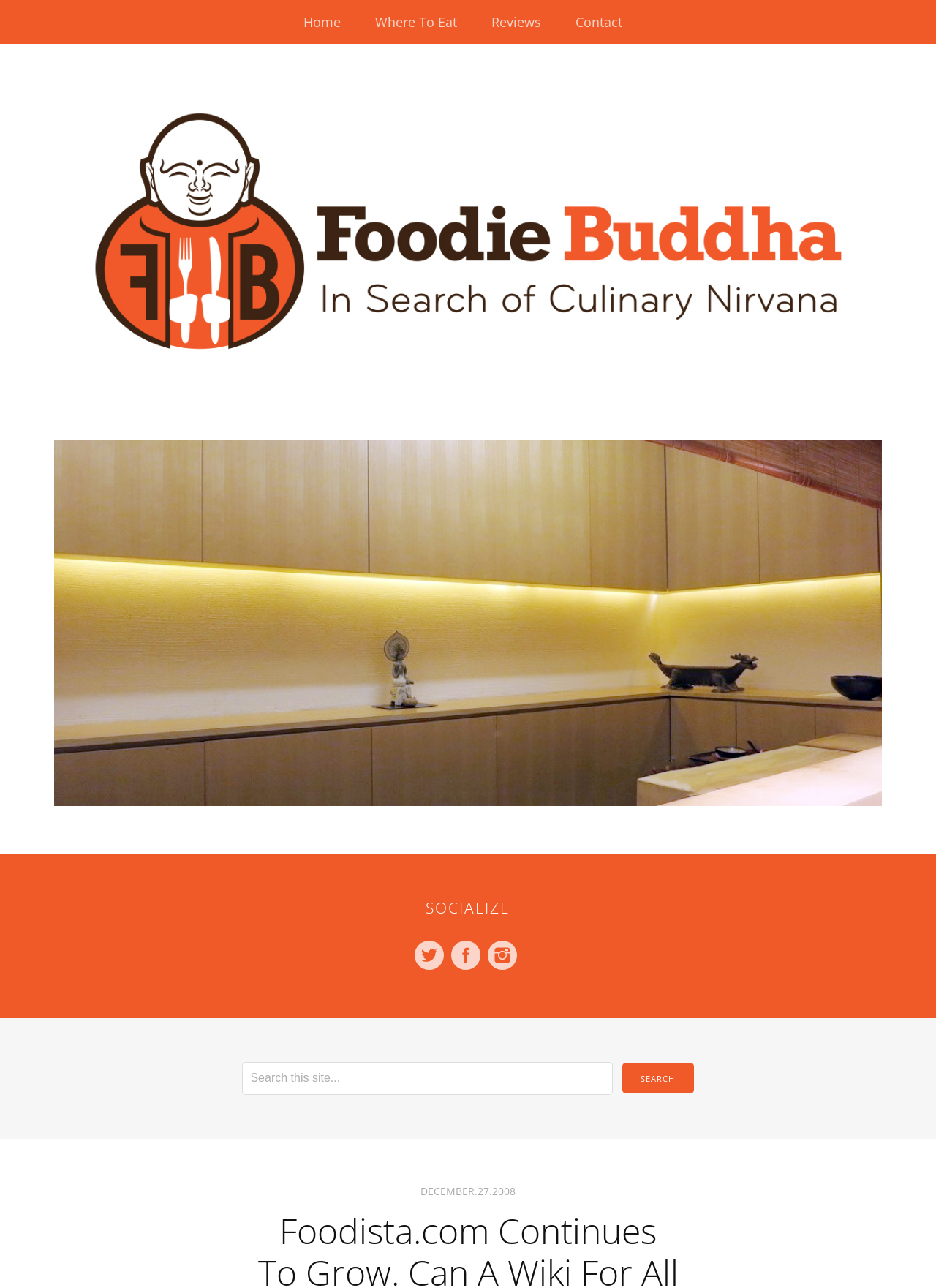Produce a meticulous description of the webpage.

The webpage is about Foodista, a wiki for all things food, and features a blog post titled "Foodista.com Continues To Grow. Can A Wiki For All Things Food Survive?" from the Foodie Buddha Dining Series. 

At the top of the page, there is a navigation menu with five links: "Home", "Where To Eat", "Reviews", and "Contact", aligned horizontally from left to right. Below this menu, there is a prominent link to "Foodie Buddha Dining Series" with an accompanying image on the left side. 

On the right side of the page, there is a section dedicated to social media links, labeled "SOCIALIZE", with three links to Twitter, Facebook, and Instagram. 

Further down, there is a search bar with a text box and a "Search" button, allowing users to search the site. 

At the very bottom of the page, there is a link to a specific date, "DECEMBER.27.2008", which may be related to the blog post or the website's archives.